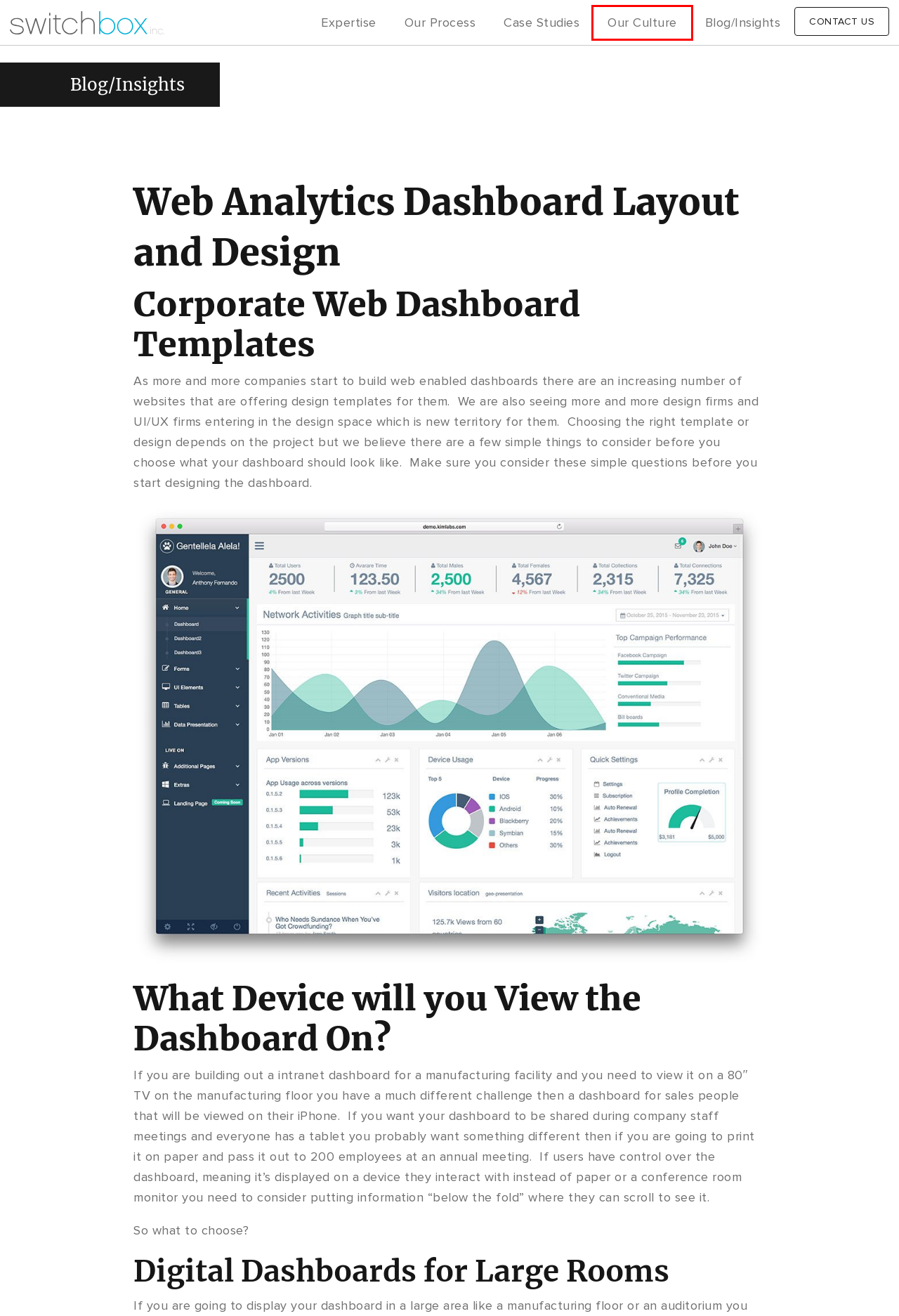Given a screenshot of a webpage with a red bounding box, please pick the webpage description that best fits the new webpage after clicking the element inside the bounding box. Here are the candidates:
A. Case Studies | Our Web App Development Work | Switchbox, Inc.
B. Our Culture | Understanding Our Mindset | Switchbox, Inc.
C. 42 Free Bootstrap Admin Dashboard Templates 2024 - Colorlib
D. Expertise | Website and App Development | Switchbox, Inc.
E. Customer Support
F. Dashboard - Bootstrap Themes
G. Blog & Insights | Web App Development News | Switchbox, Inc.
H. Privacy Policy | How We Safeguard Your Data | Switchbox, Inc.

B